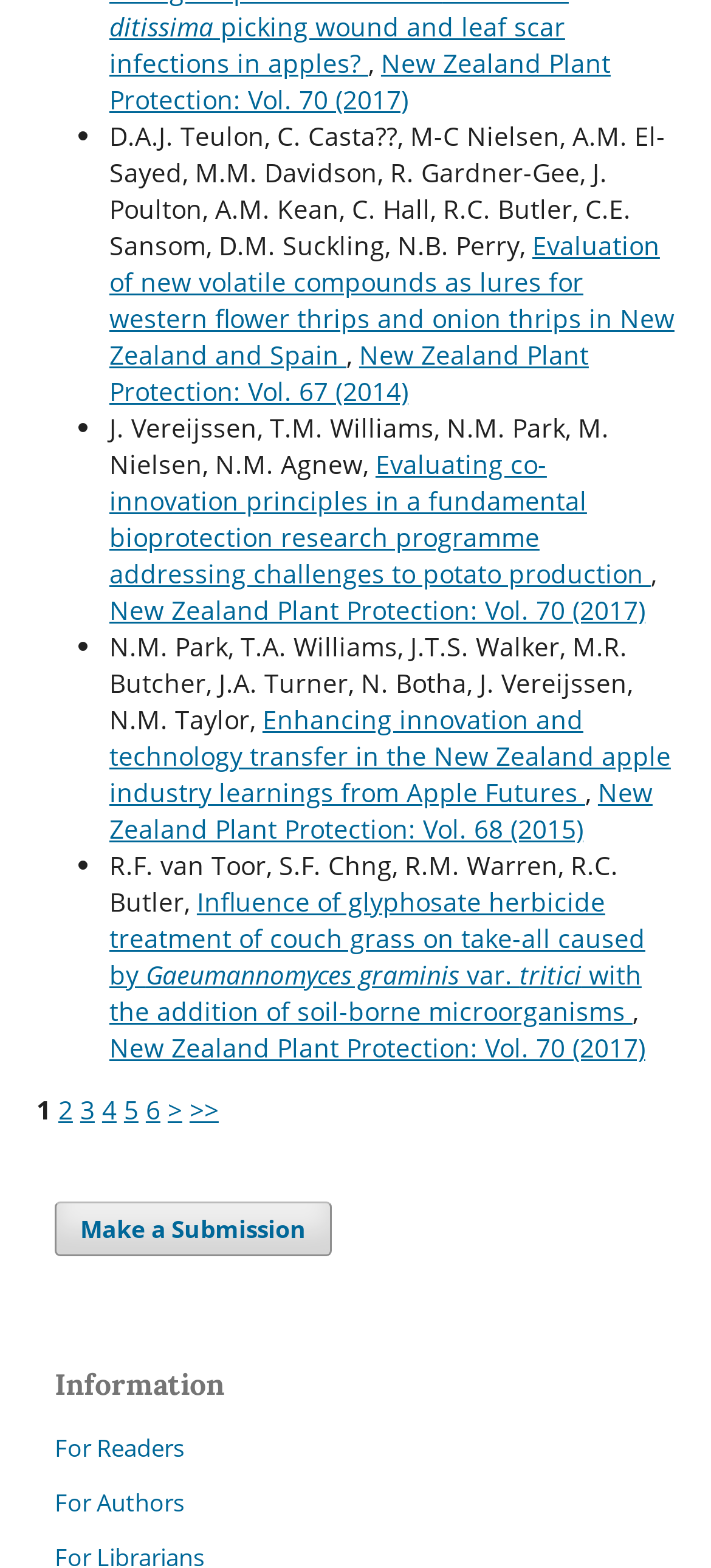Specify the bounding box coordinates of the element's area that should be clicked to execute the given instruction: "Evaluate new volatile compounds as lures for western flower thrips and onion thrips in New Zealand and Spain". The coordinates should be four float numbers between 0 and 1, i.e., [left, top, right, bottom].

[0.154, 0.145, 0.949, 0.237]